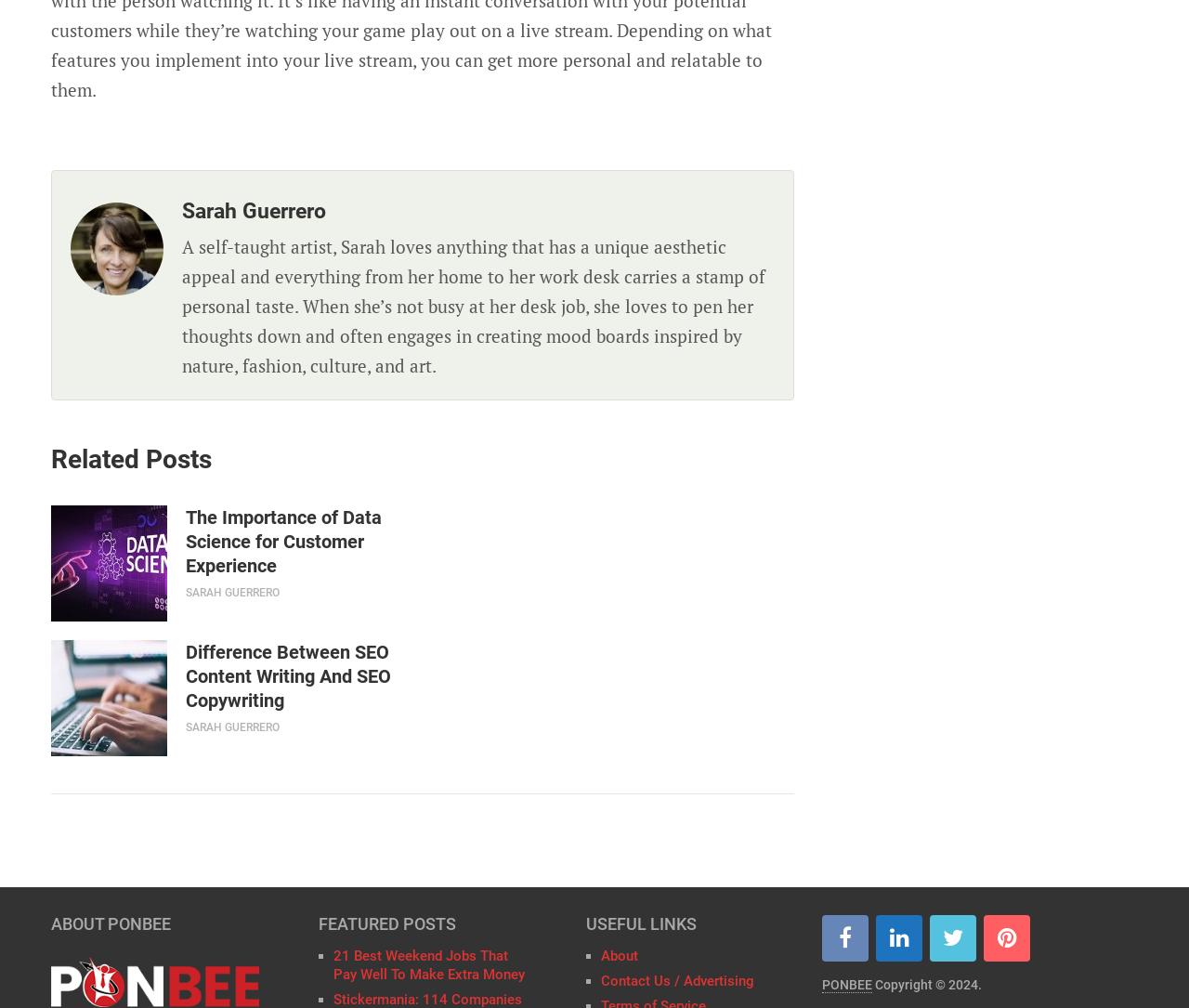Identify the bounding box coordinates of the clickable region necessary to fulfill the following instruction: "Read the article about Data Science for Customer Experience". The bounding box coordinates should be four float numbers between 0 and 1, i.e., [left, top, right, bottom].

[0.043, 0.501, 0.141, 0.617]